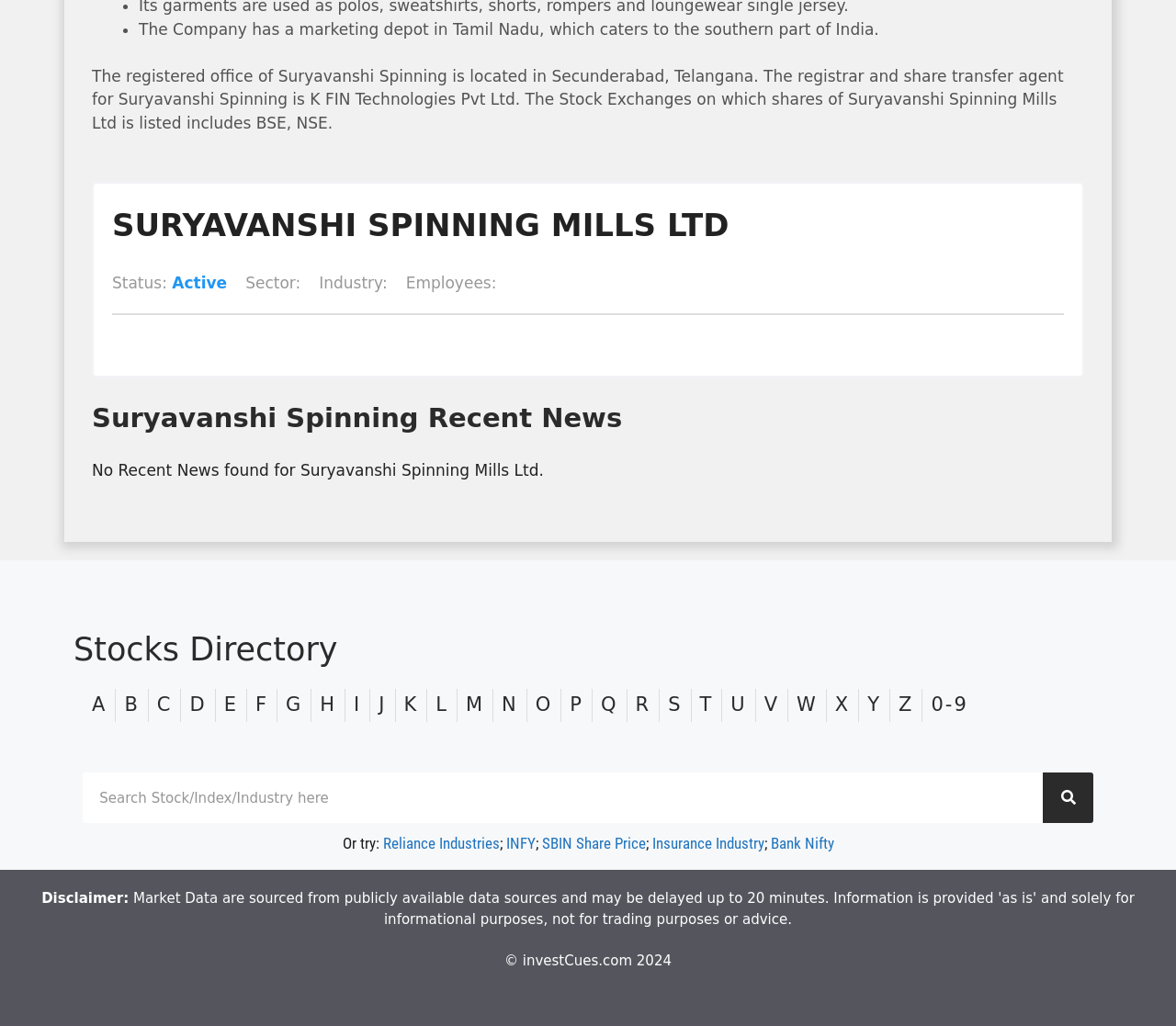What is the sector of Suryavanshi Spinning Mills Ltd?
Give a one-word or short phrase answer based on the image.

Industry